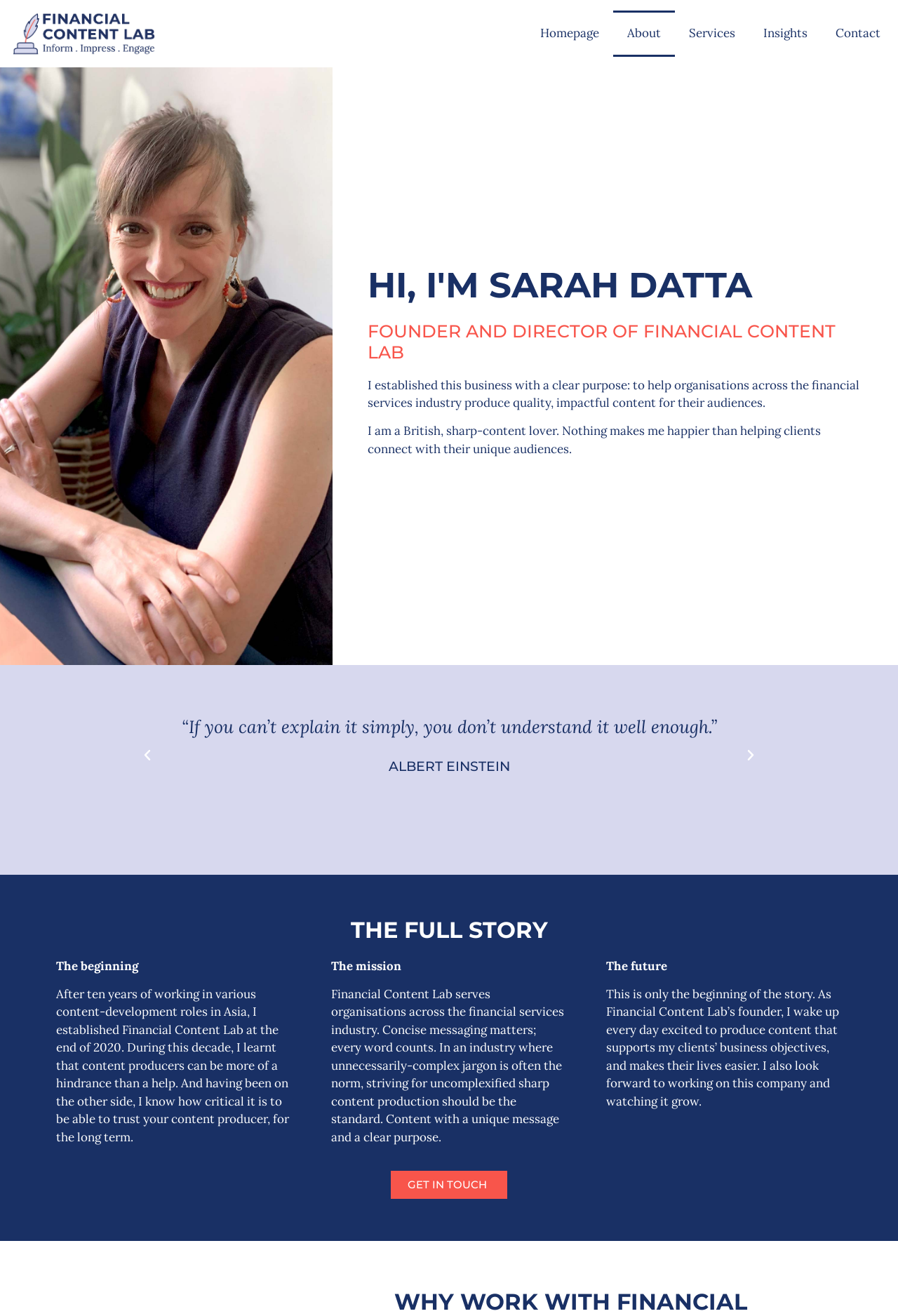Please find the bounding box coordinates of the element's region to be clicked to carry out this instruction: "view services".

[0.752, 0.008, 0.834, 0.043]